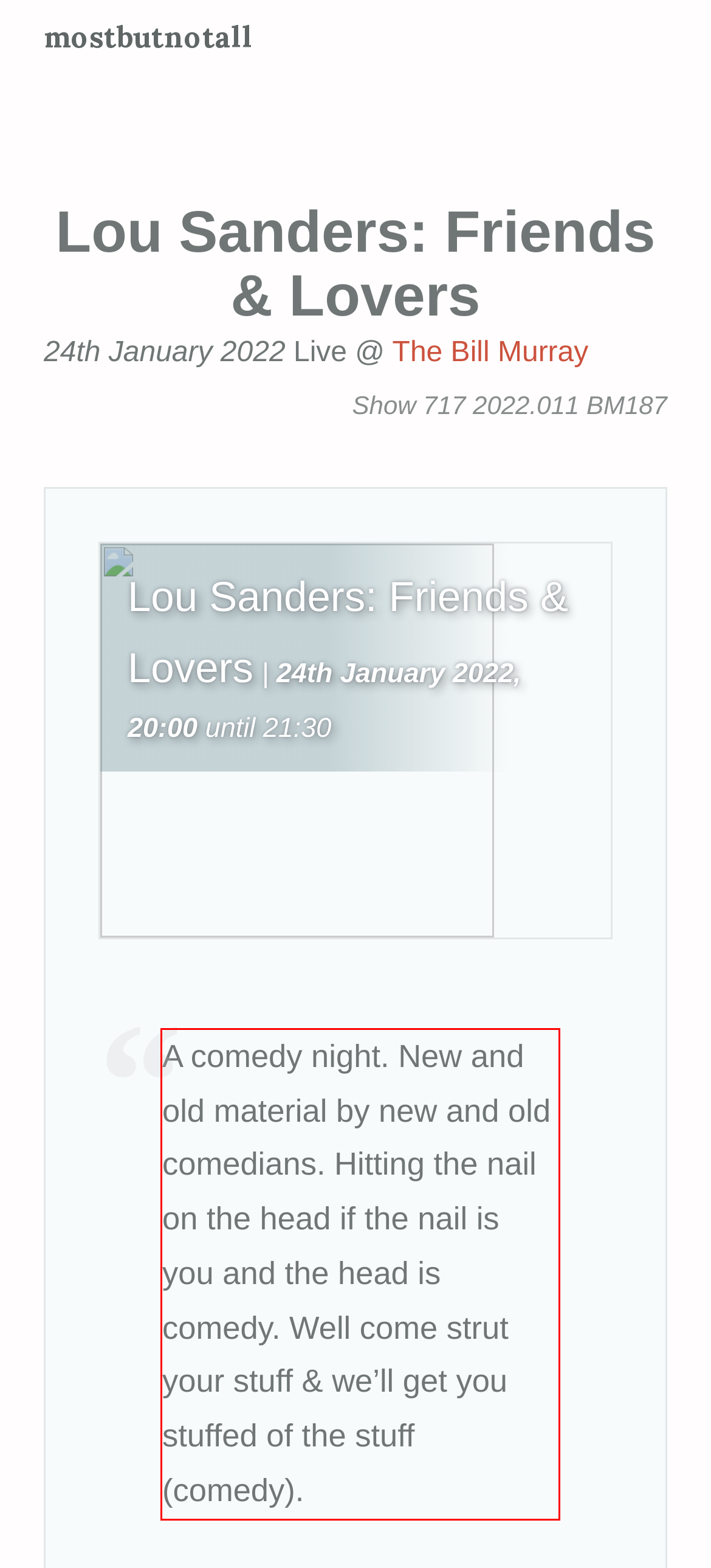Given a webpage screenshot, locate the red bounding box and extract the text content found inside it.

A comedy night. New and old material by new and old comedians. Hitting the nail on the head if the nail is you and the head is comedy. Well come strut your stuff & we’ll get you stuffed of the stuff (comedy).